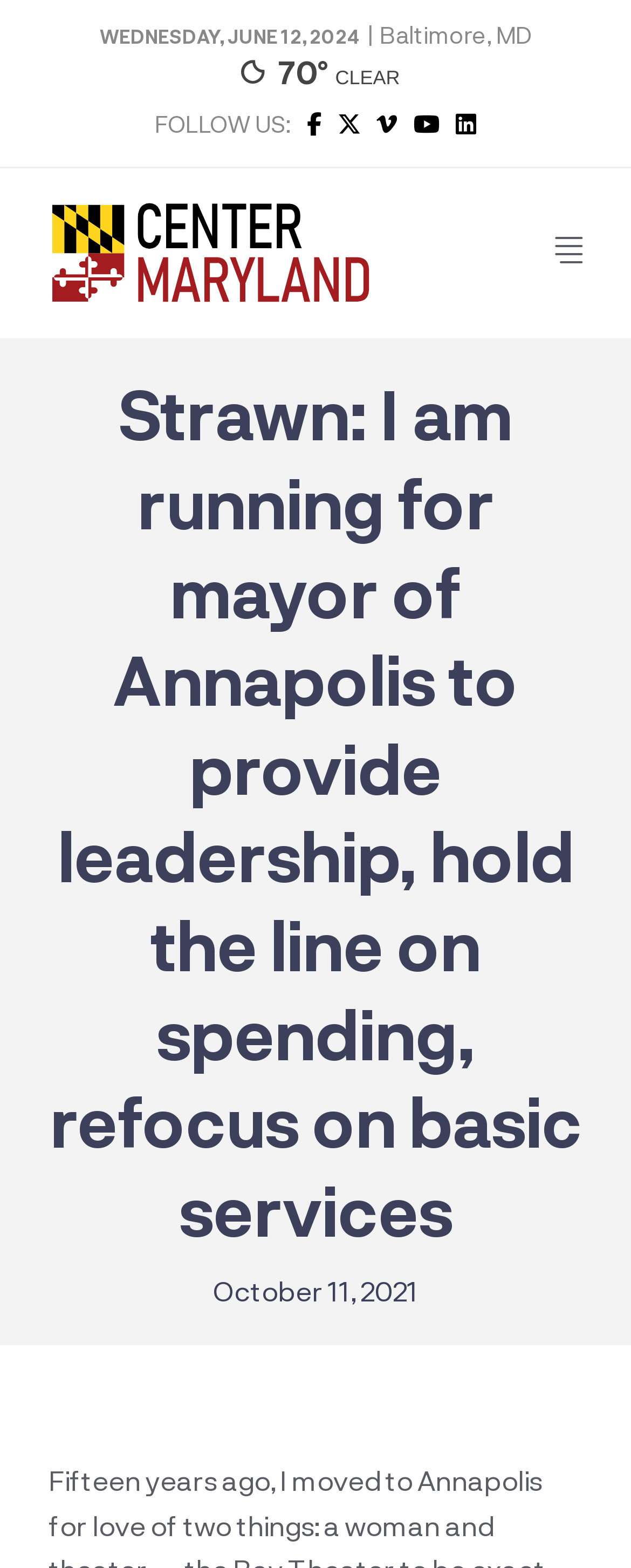What is the date of the article?
Please provide a single word or phrase as your answer based on the image.

October 11, 2021